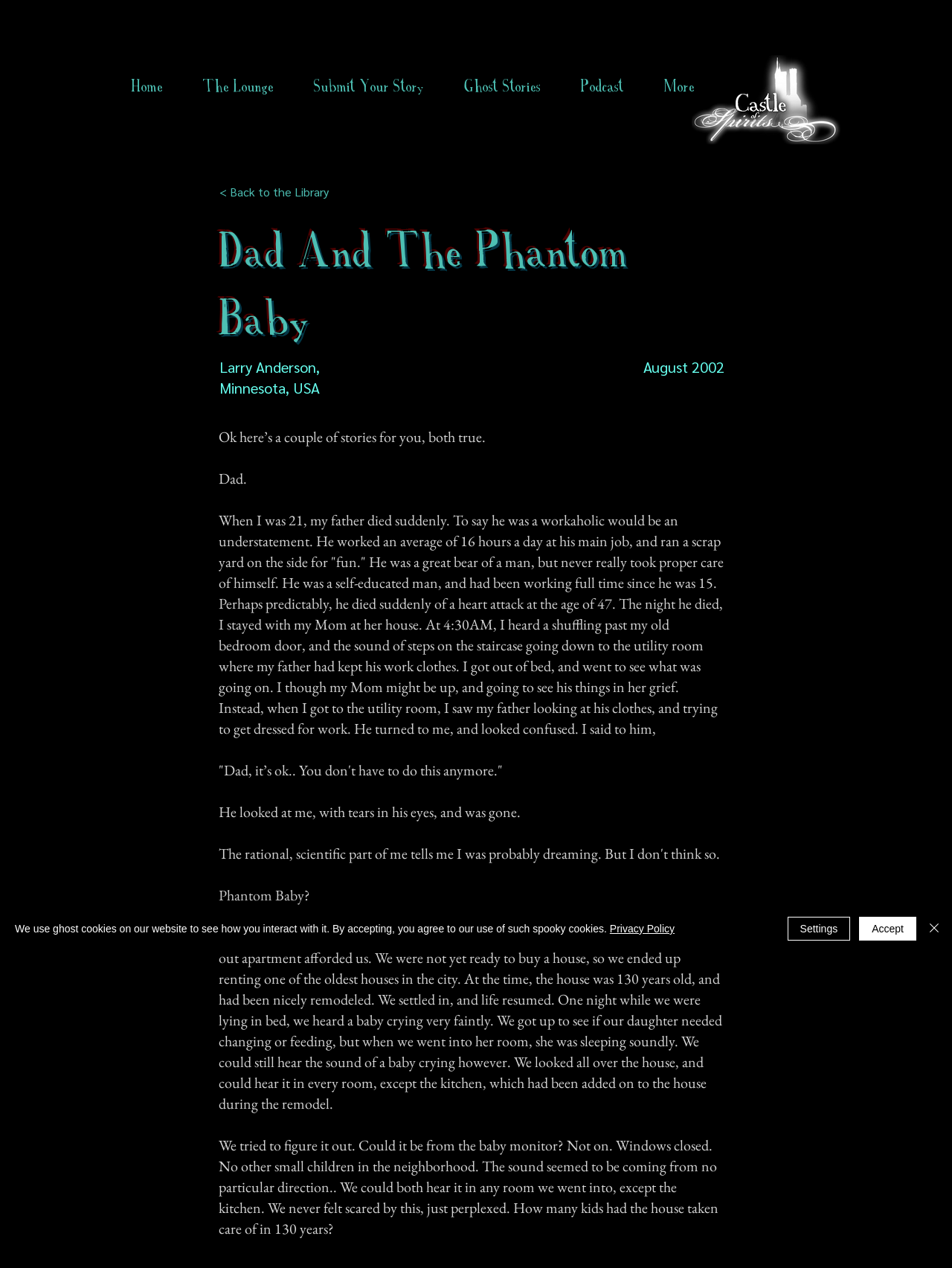Can you find the bounding box coordinates of the area I should click to execute the following instruction: "Click the 'Podcast' link"?

[0.589, 0.053, 0.677, 0.083]